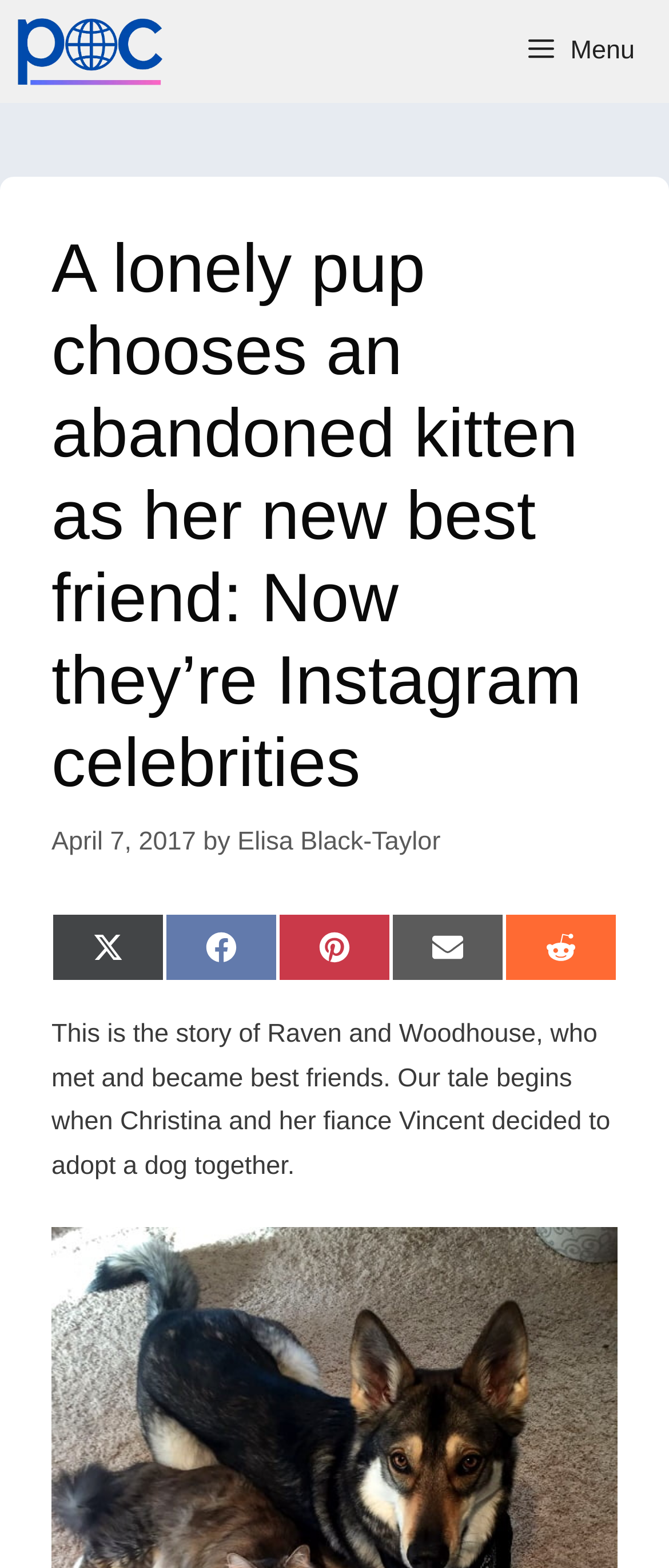How many social media platforms are available for sharing?
Examine the image and give a concise answer in one word or a short phrase.

5